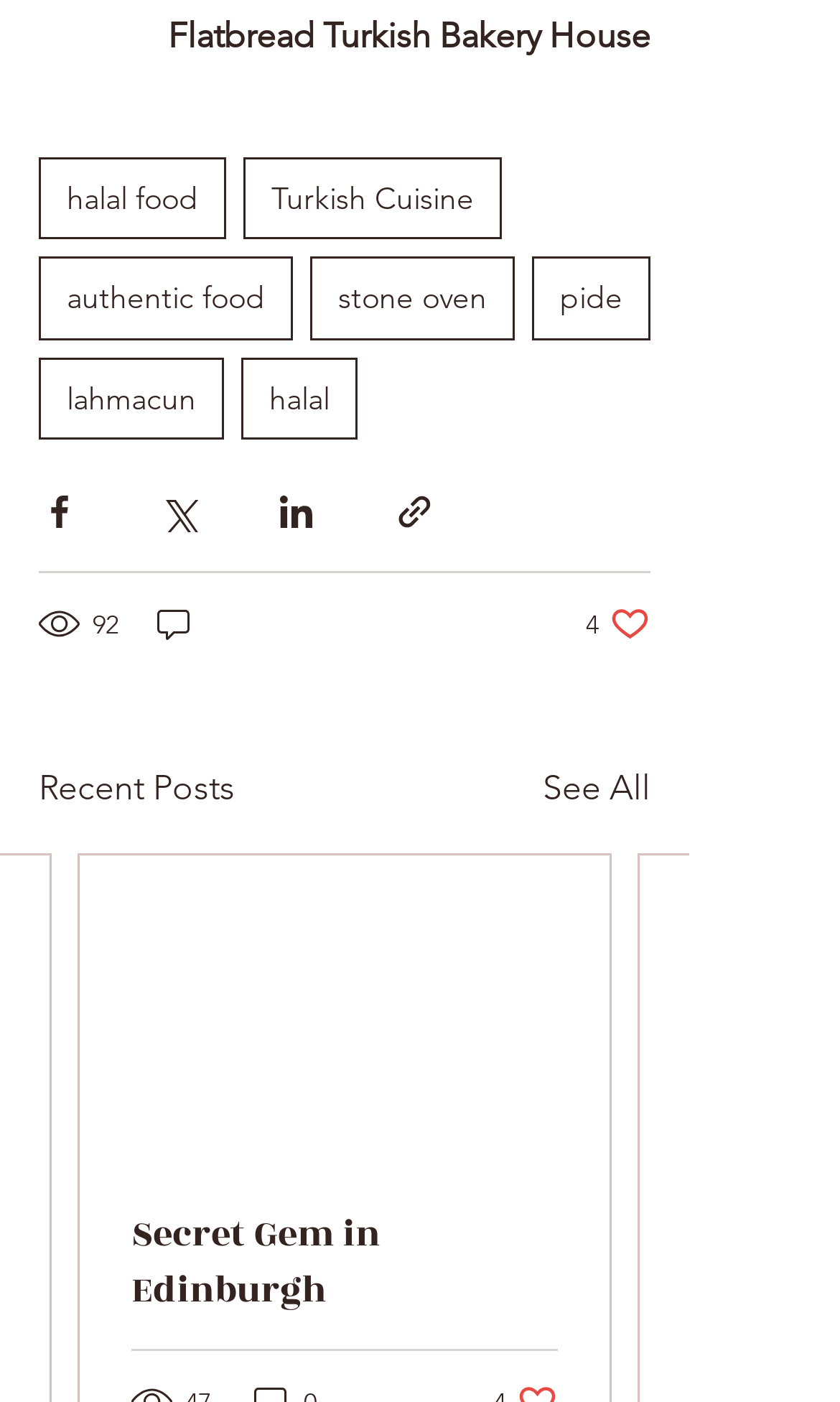Find the bounding box of the UI element described as: "A Dream! Turkish Cuisine". The bounding box coordinates should be given as four float values between 0 and 1, i.e., [left, top, right, bottom].

[0.156, 0.863, 0.664, 0.943]